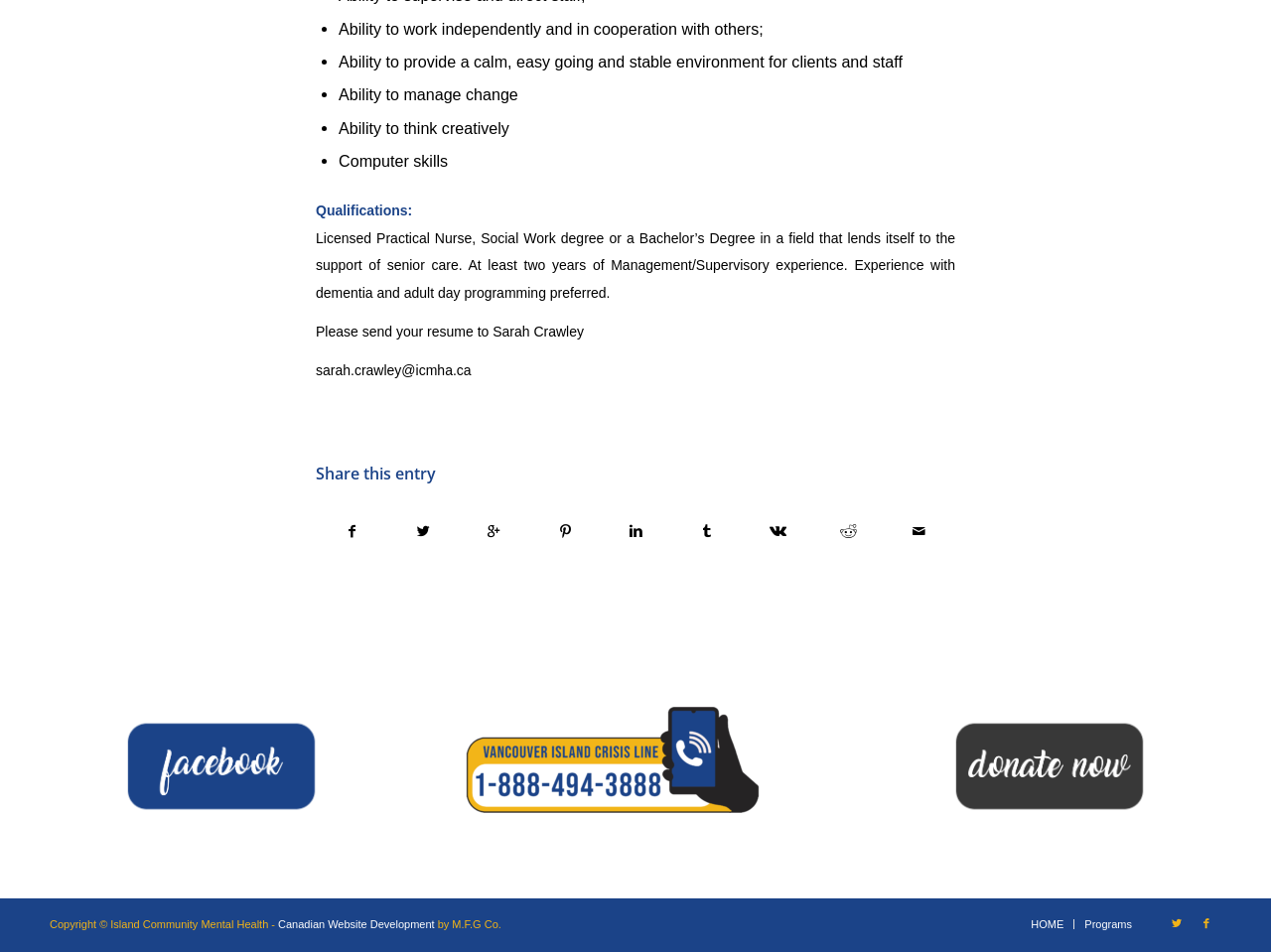Give a one-word or short phrase answer to this question: 
What is the link to share the entry?

Share this entry